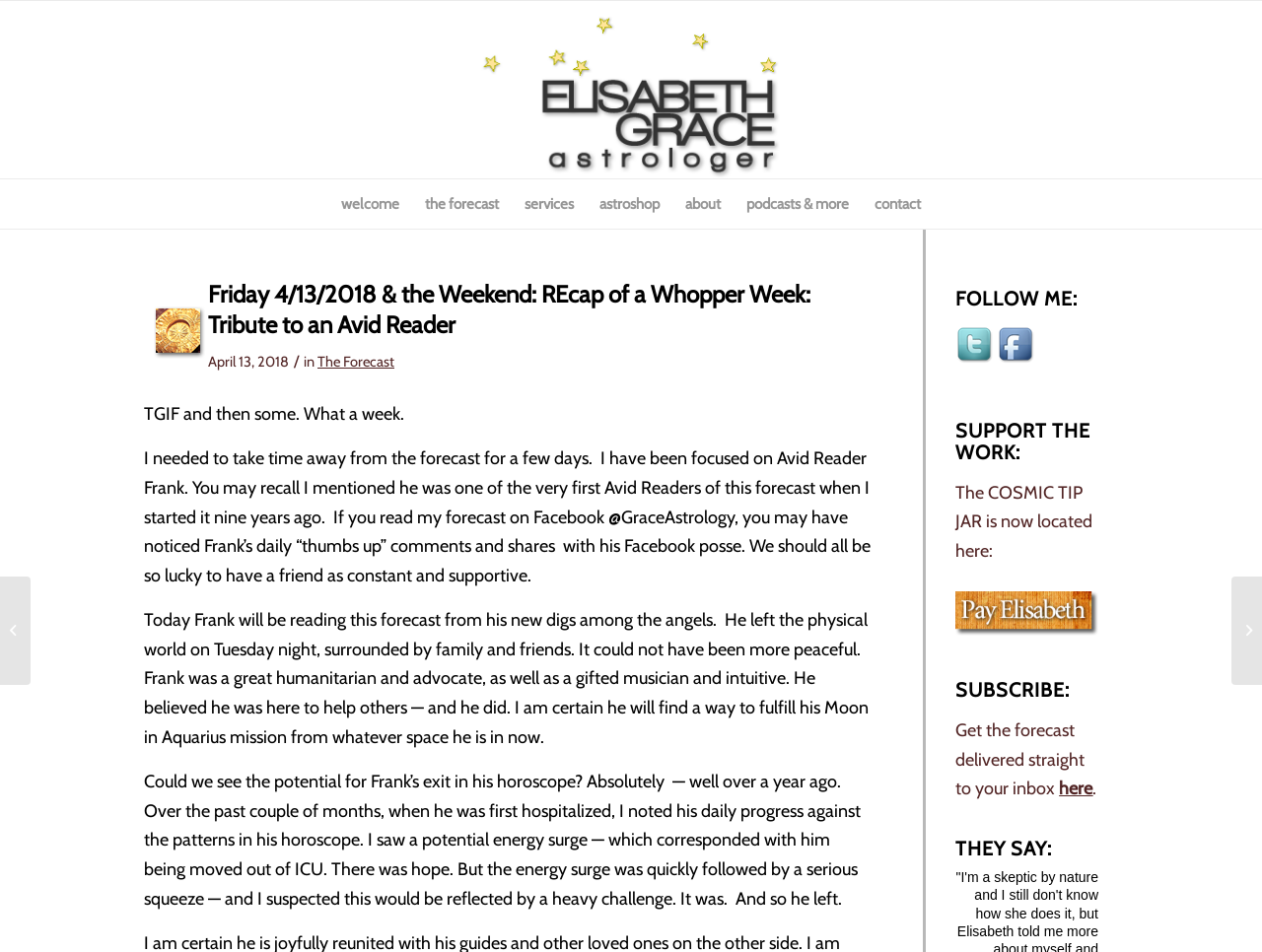Please identify the bounding box coordinates of the element on the webpage that should be clicked to follow this instruction: "Subscribe to the forecast". The bounding box coordinates should be given as four float numbers between 0 and 1, formatted as [left, top, right, bottom].

[0.839, 0.817, 0.866, 0.84]